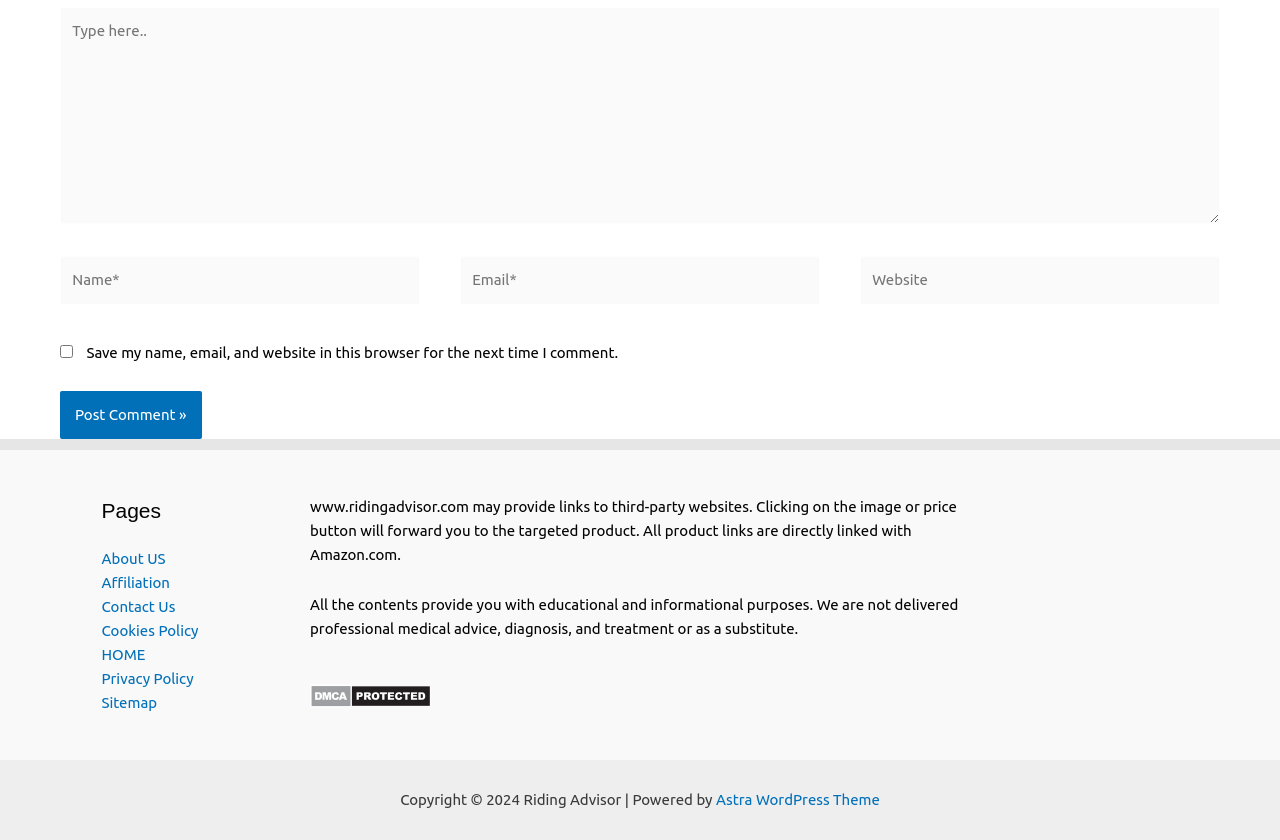Provide the bounding box coordinates for the specified HTML element described in this description: "Astra WordPress Theme". The coordinates should be four float numbers ranging from 0 to 1, in the format [left, top, right, bottom].

[0.559, 0.942, 0.687, 0.962]